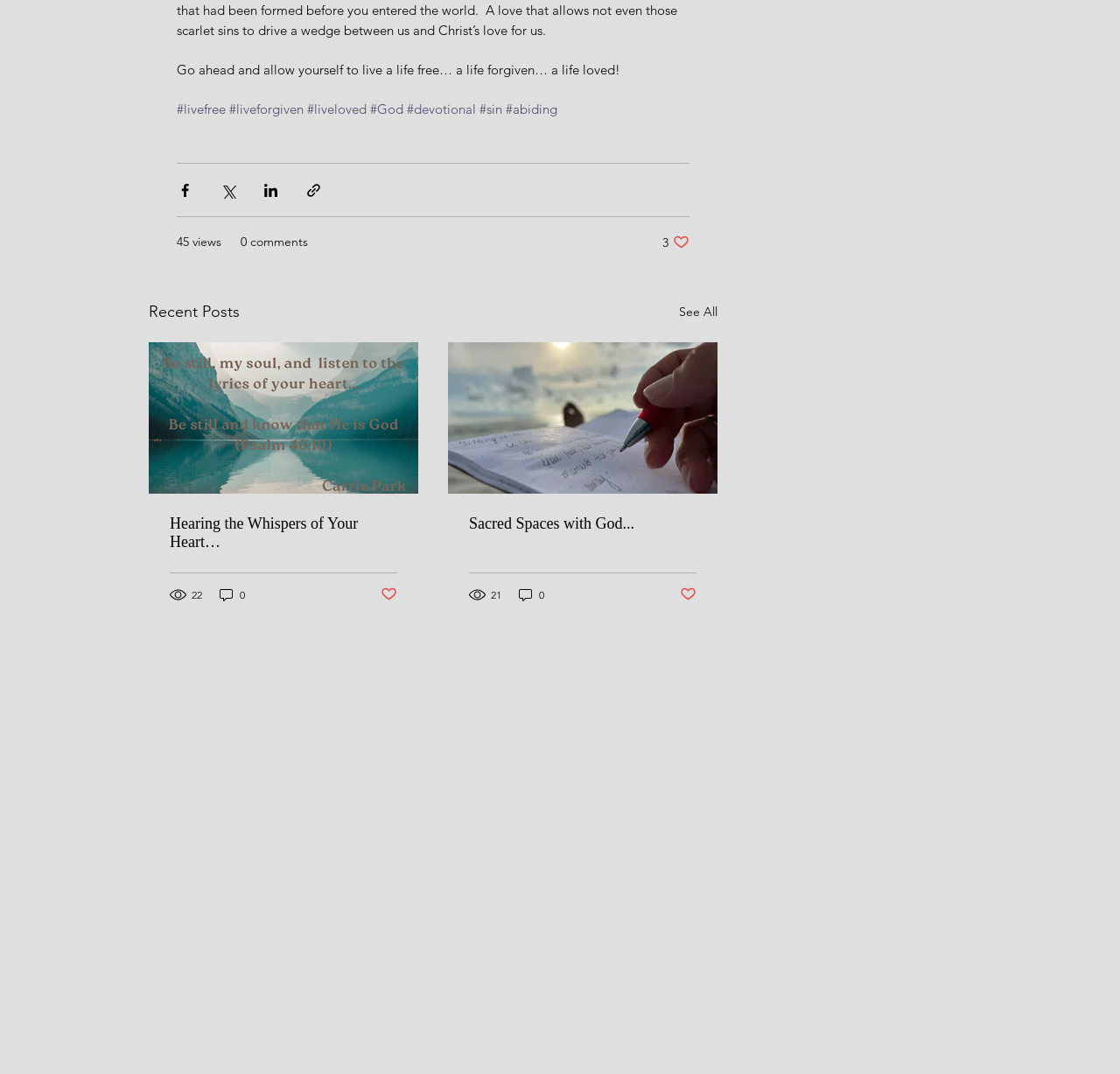Please identify the bounding box coordinates of the region to click in order to complete the given instruction: "Click the 'Hearing the Whispers of Your Heart…' link". The coordinates should be four float numbers between 0 and 1, i.e., [left, top, right, bottom].

[0.152, 0.479, 0.355, 0.514]